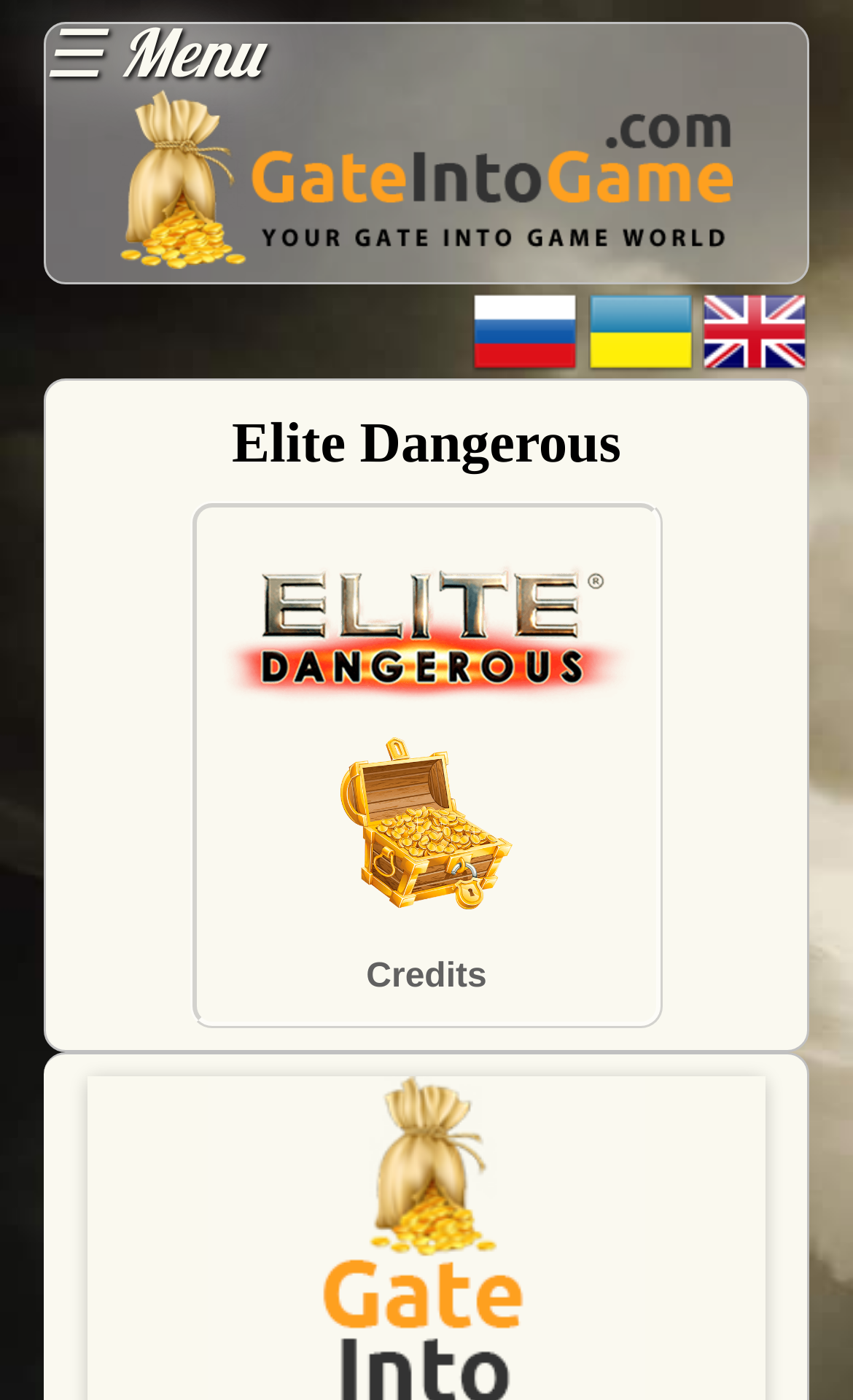Please identify the bounding box coordinates of the element that needs to be clicked to execute the following command: "Select English language". Provide the bounding box using four float numbers between 0 and 1, formatted as [left, top, right, bottom].

[0.823, 0.255, 0.946, 0.281]